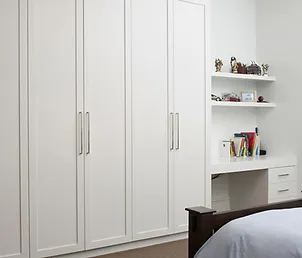Please give a succinct answer to the question in one word or phrase:
What type of materials can be used for customization?

Polyurethane or timber veneer